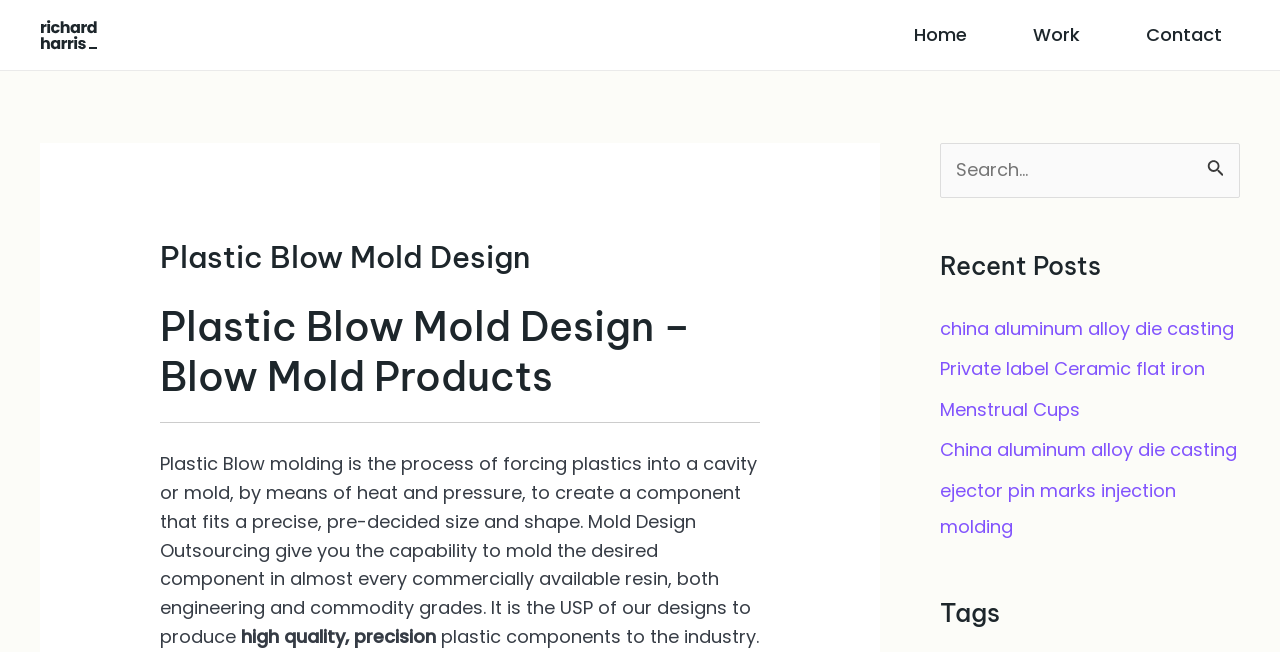Could you identify the text that serves as the heading for this webpage?

Plastic Blow Mold Design